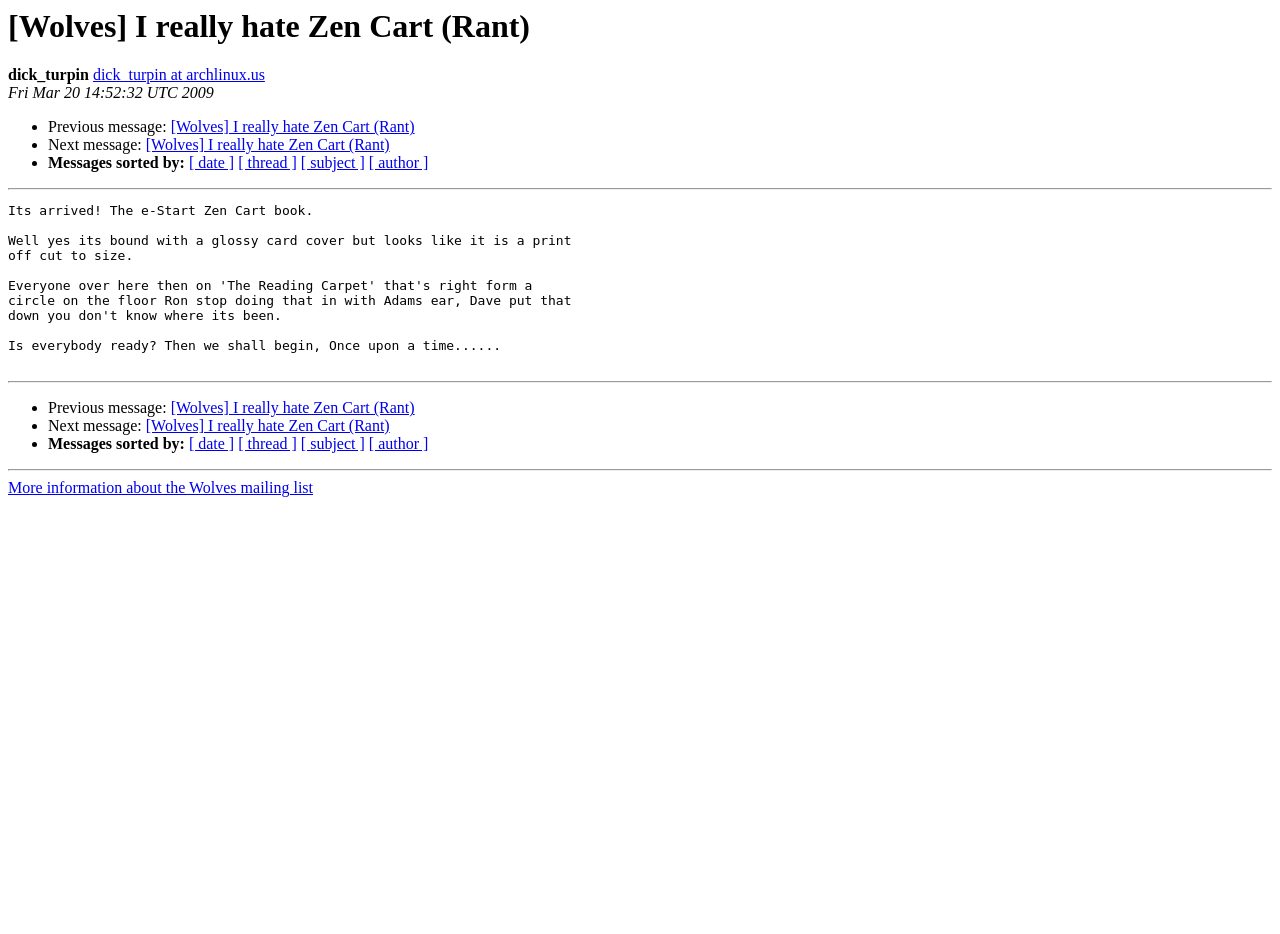Identify the bounding box coordinates of the area you need to click to perform the following instruction: "Get more information about the Wolves mailing list".

[0.006, 0.513, 0.245, 0.532]